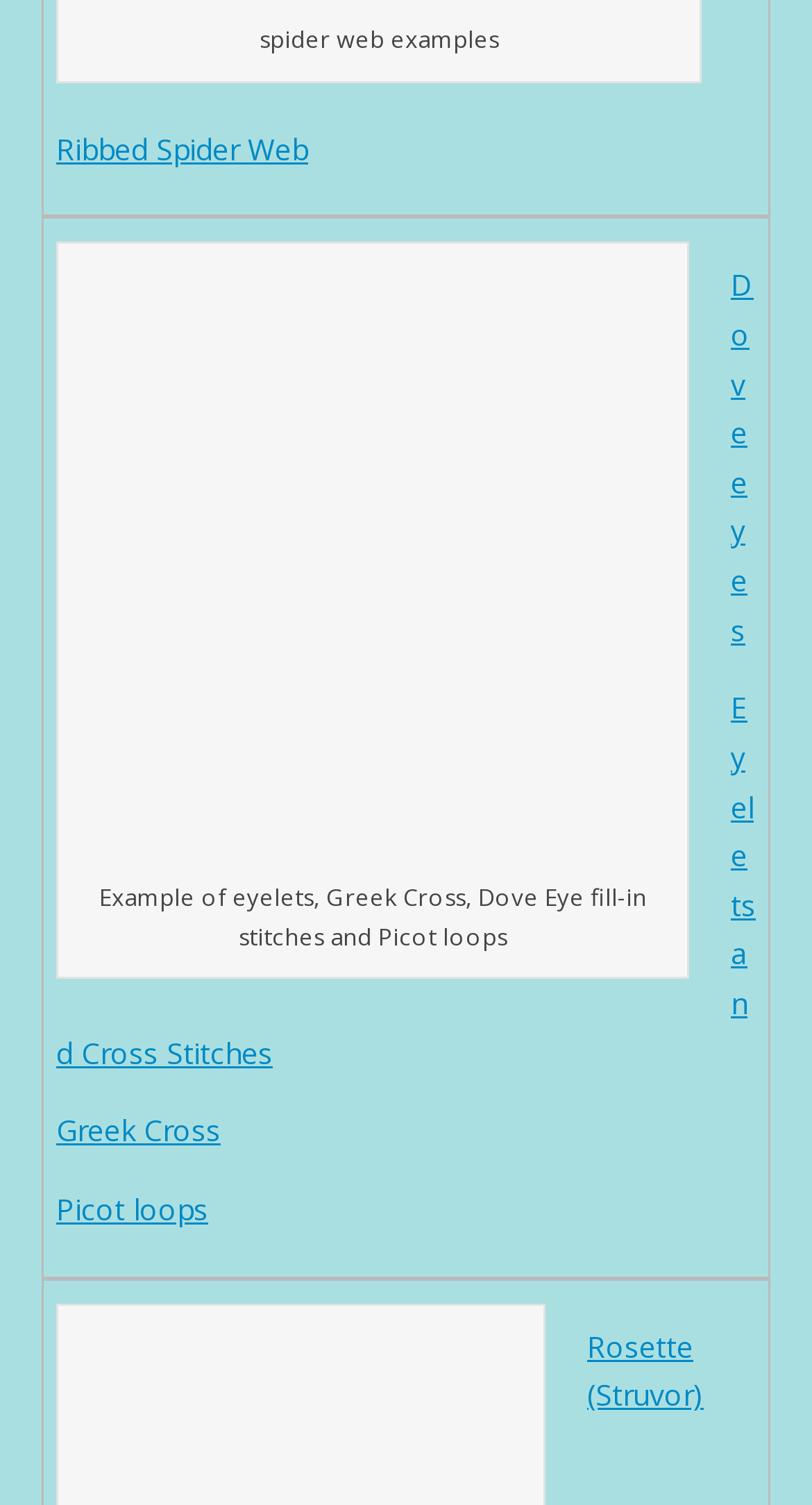What is the purpose of the image on the webpage?
Answer the question with as much detail as possible.

The image on the webpage is described as 'Fill in examples' and is likely used to illustrate the concept of fill-in examples, which is mentioned in the text alongside the image.